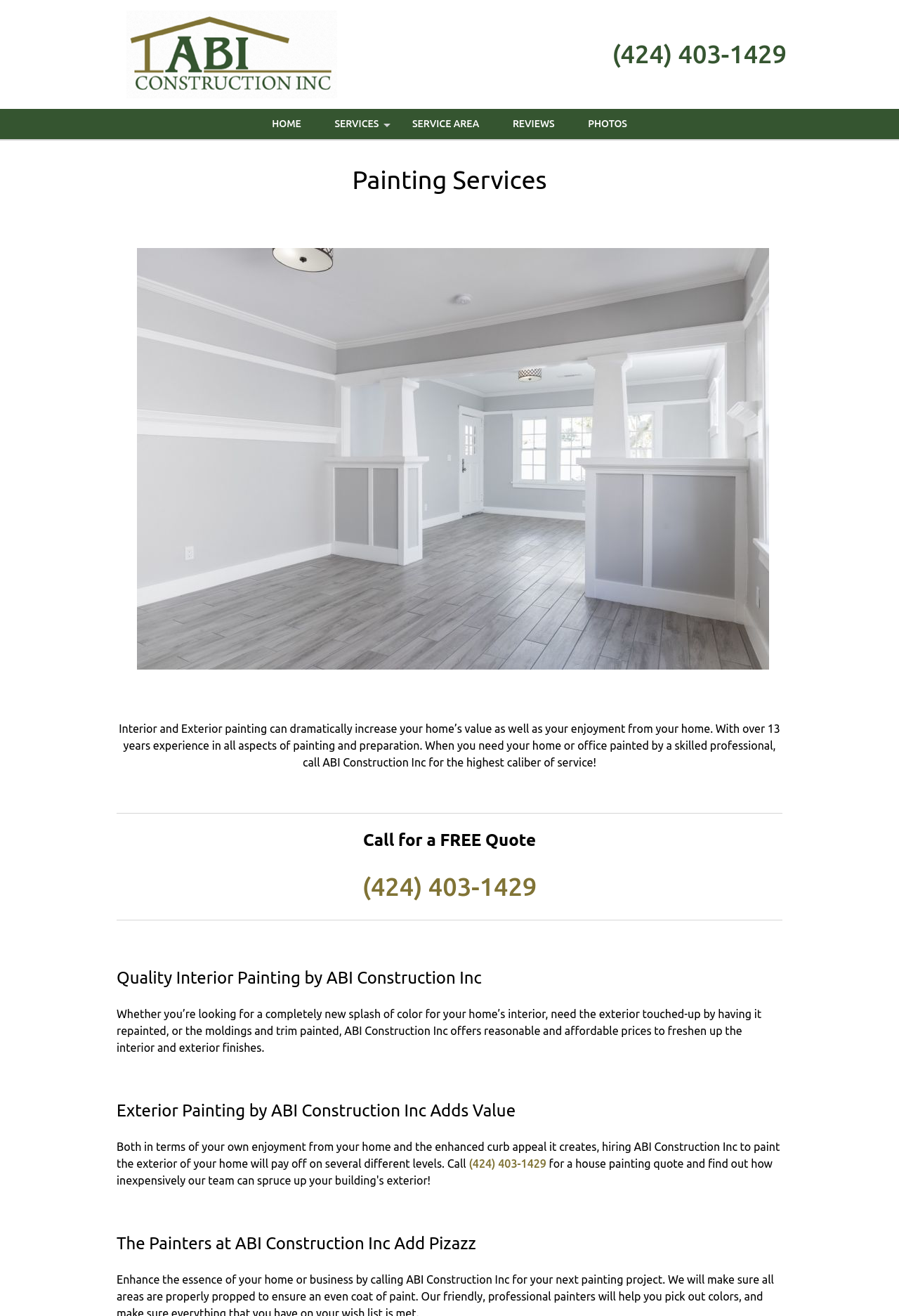Please determine the bounding box coordinates of the element to click on in order to accomplish the following task: "Go to the home page". Ensure the coordinates are four float numbers ranging from 0 to 1, i.e., [left, top, right, bottom].

[0.285, 0.083, 0.352, 0.106]